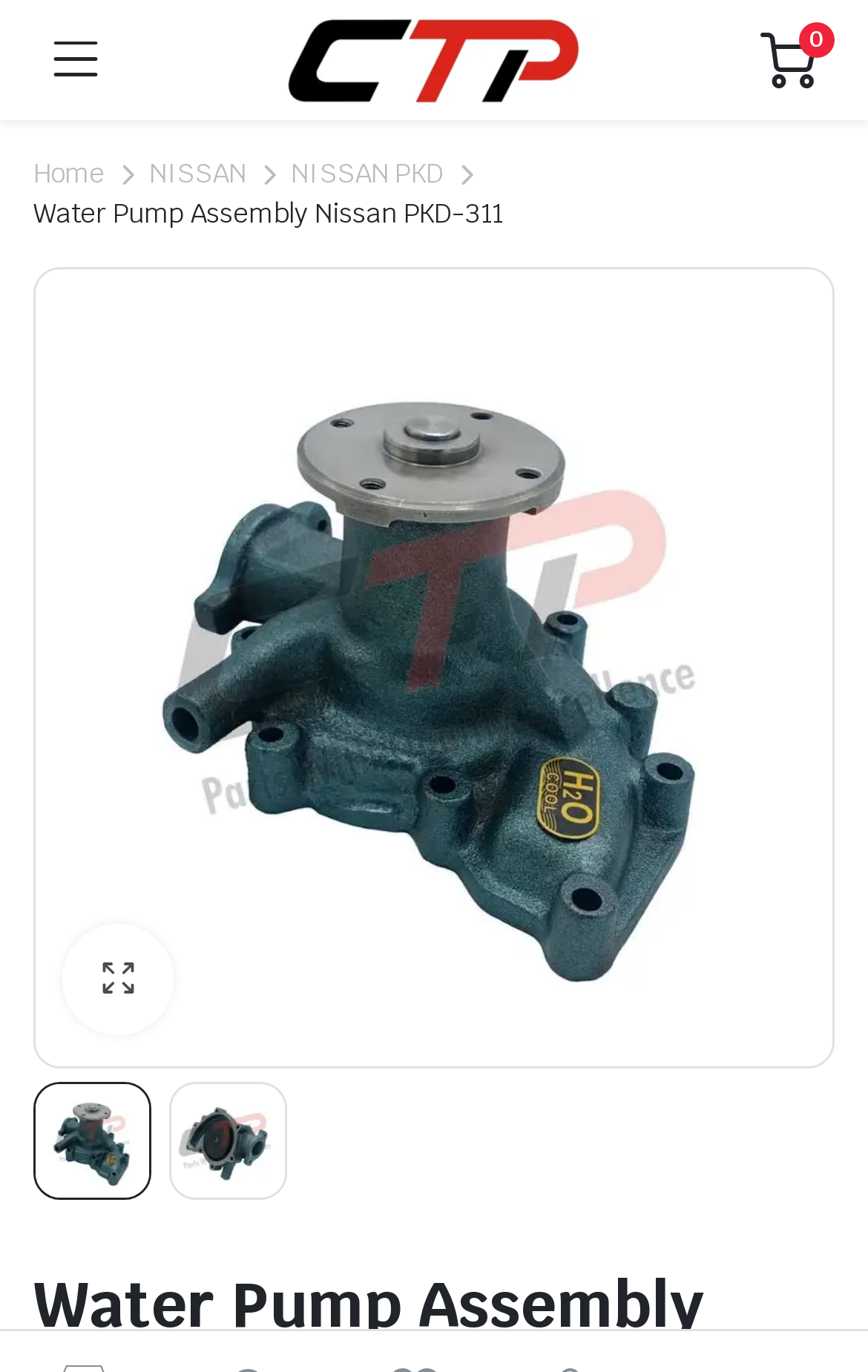Give a concise answer using only one word or phrase for this question:
What is the main product on this webpage?

Water Pump Assembly